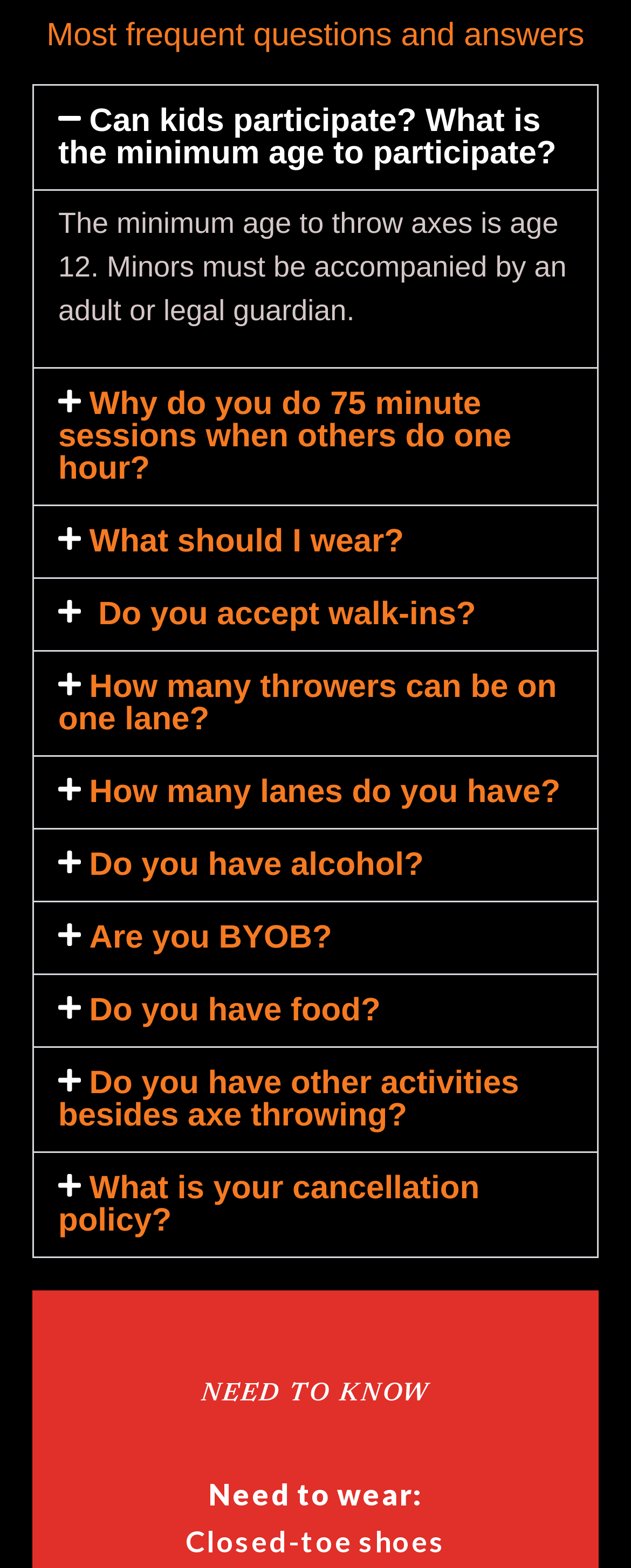What is the minimum age to participate in axe throwing? Observe the screenshot and provide a one-word or short phrase answer.

12